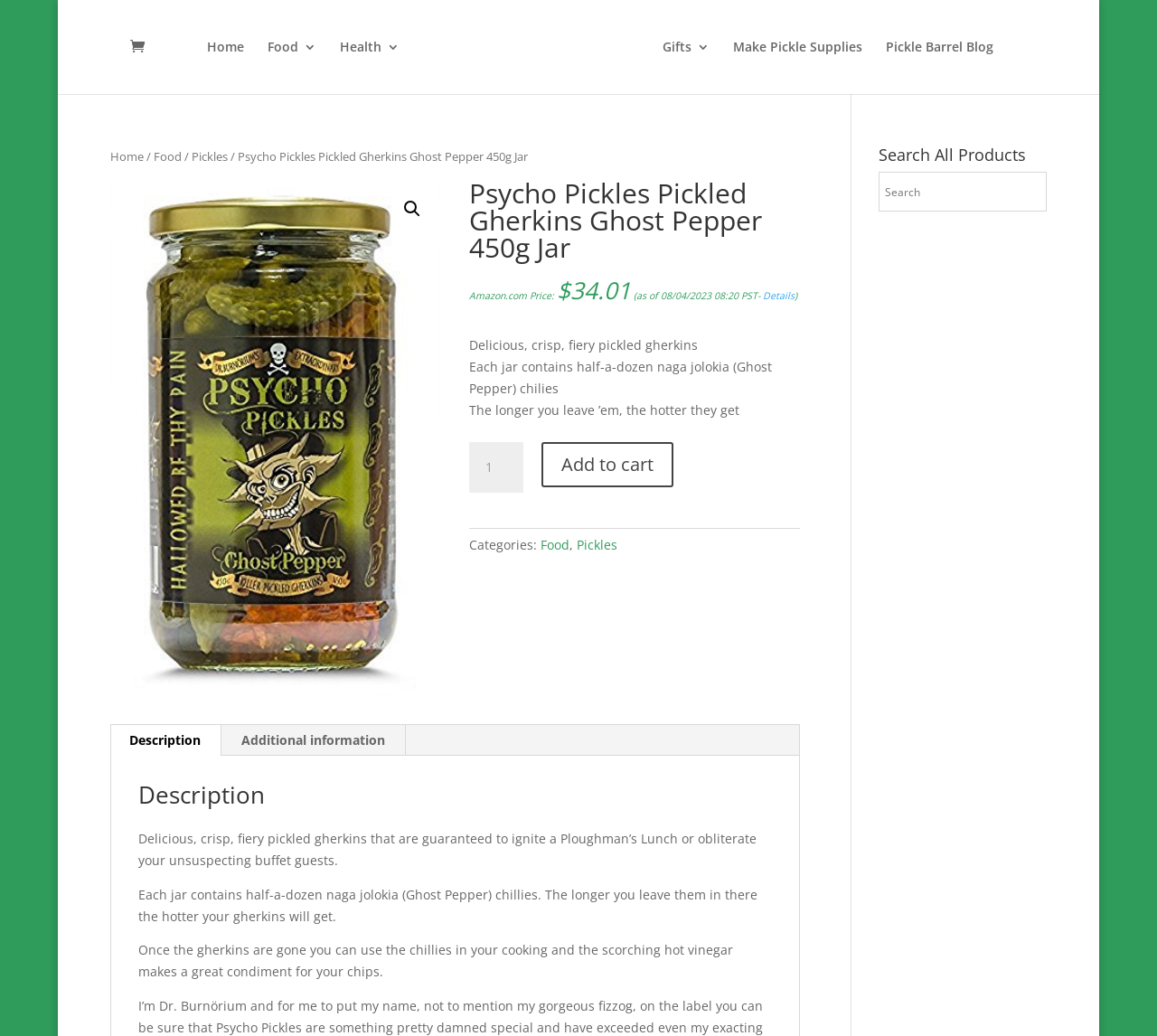Can you specify the bounding box coordinates for the region that should be clicked to fulfill this instruction: "Change the quantity of Psycho Pickles".

[0.405, 0.427, 0.452, 0.476]